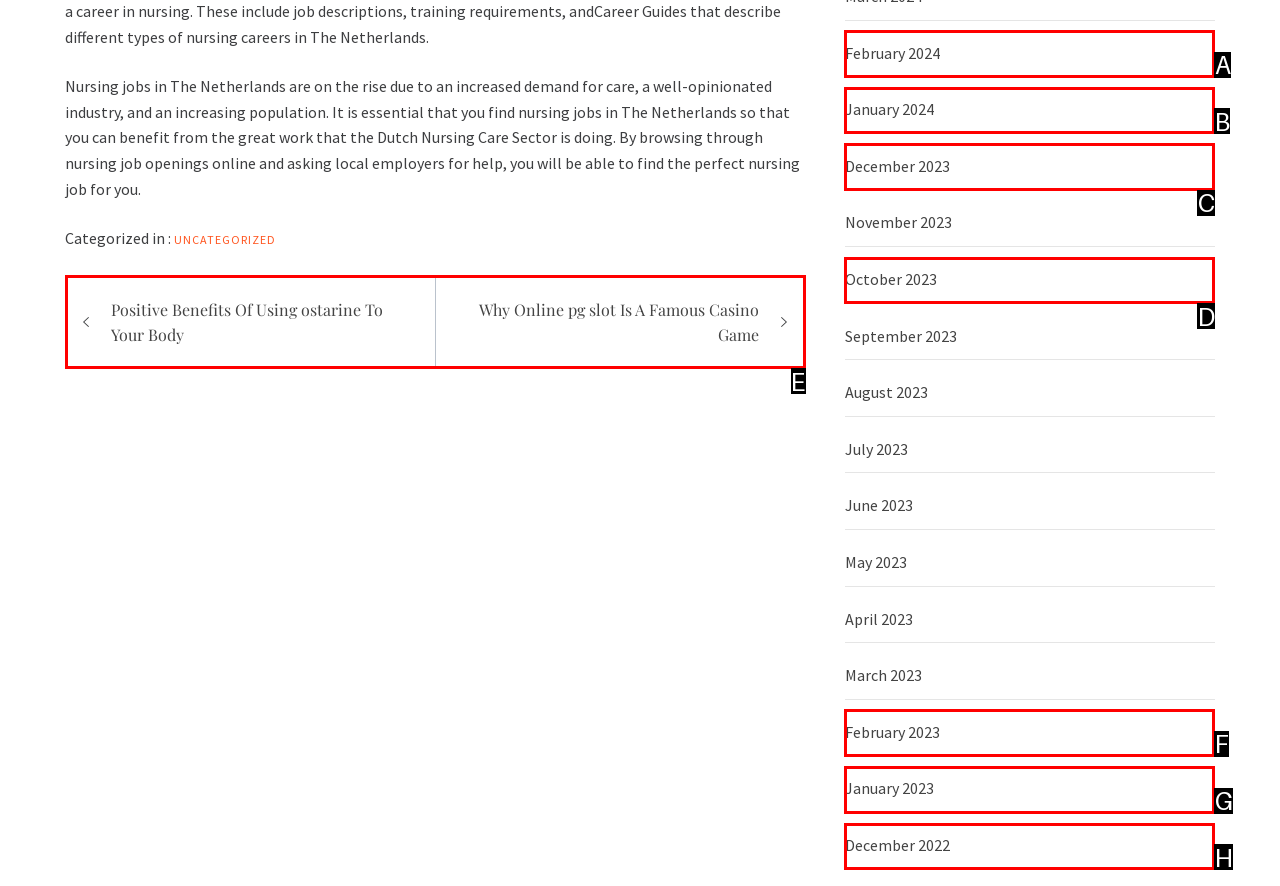Tell me the letter of the UI element to click in order to accomplish the following task: Browse posts
Answer with the letter of the chosen option from the given choices directly.

E